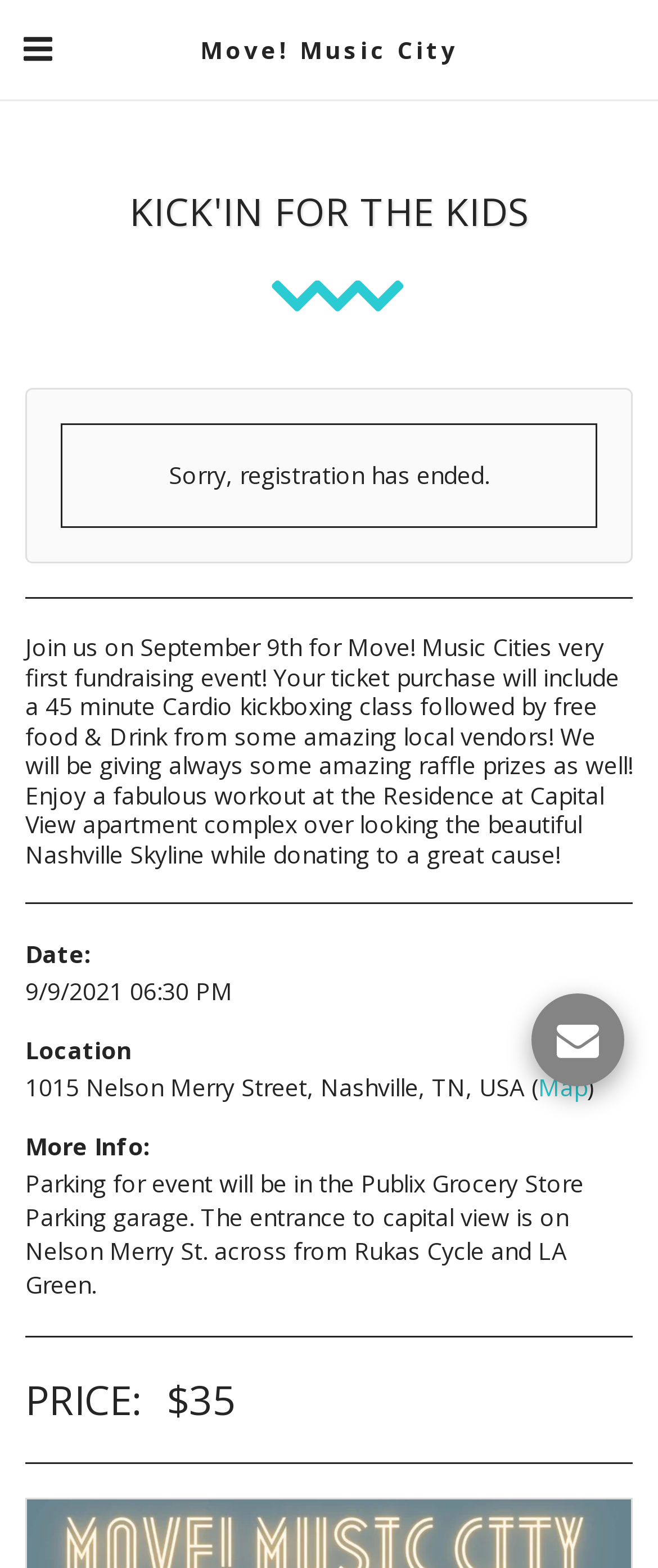Please identify the primary heading on the webpage and return its text.

KICK'IN FOR THE KIDS